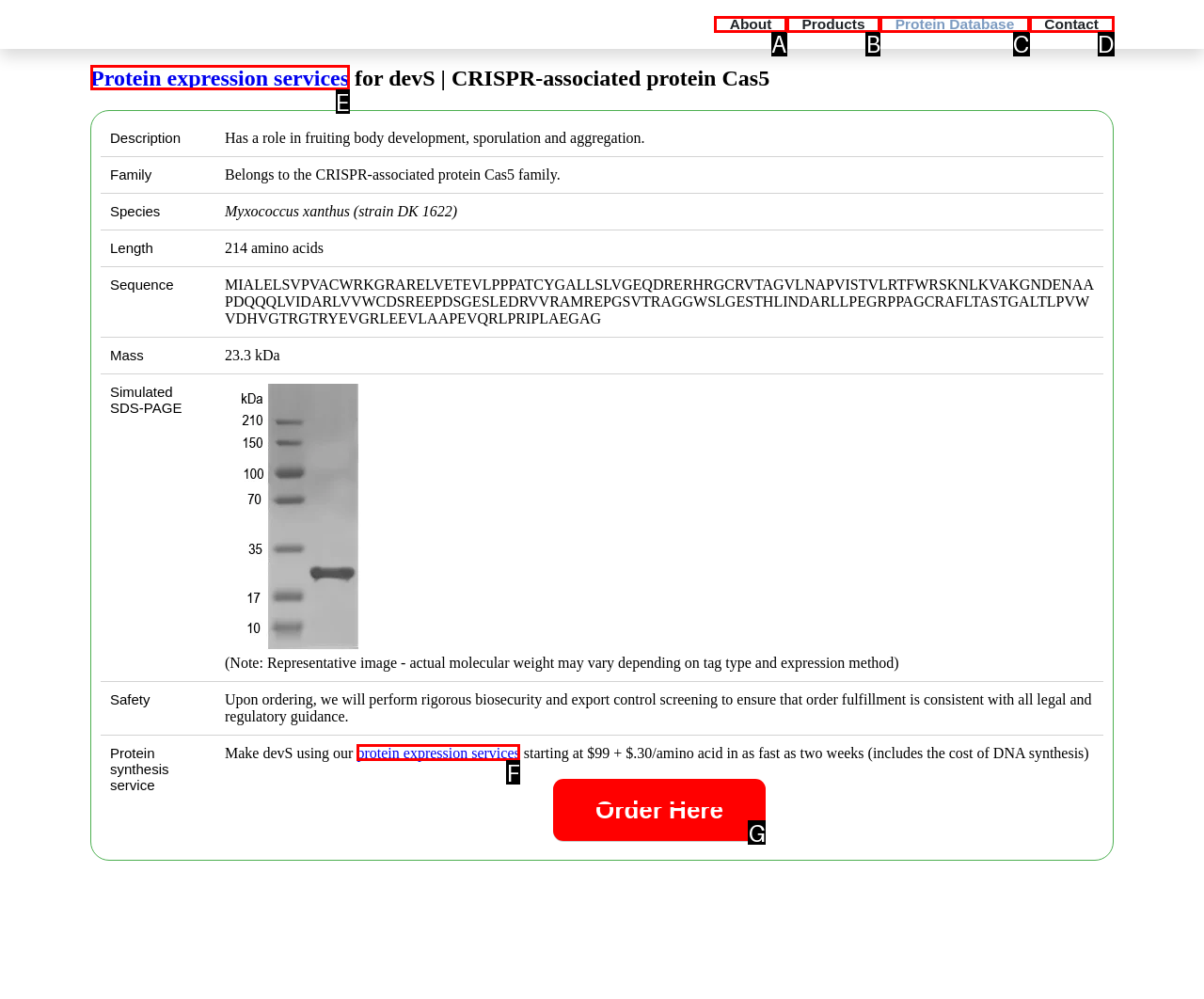Select the HTML element that best fits the description: How to Make Art Prints
Respond with the letter of the correct option from the choices given.

None